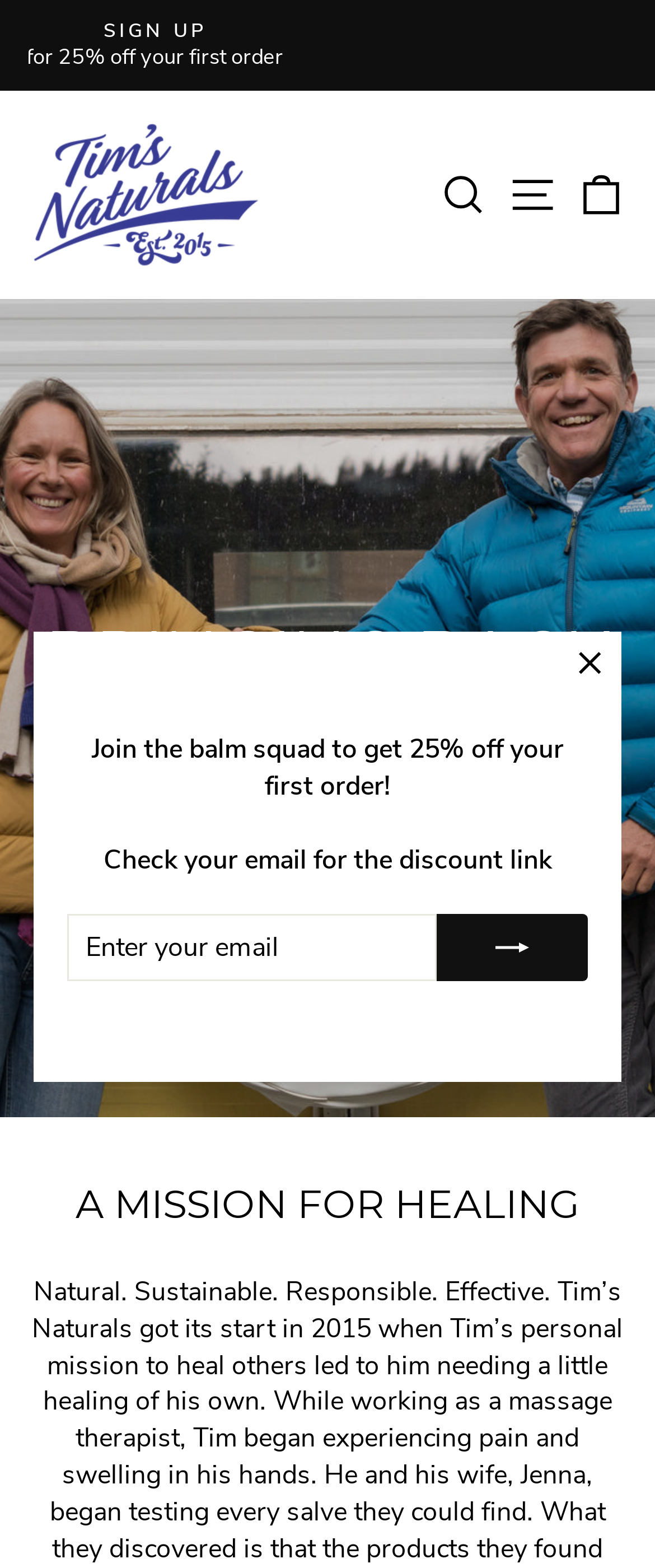What is the purpose of the 'SEARCH' link?
Using the visual information, answer the question in a single word or phrase.

To search the website